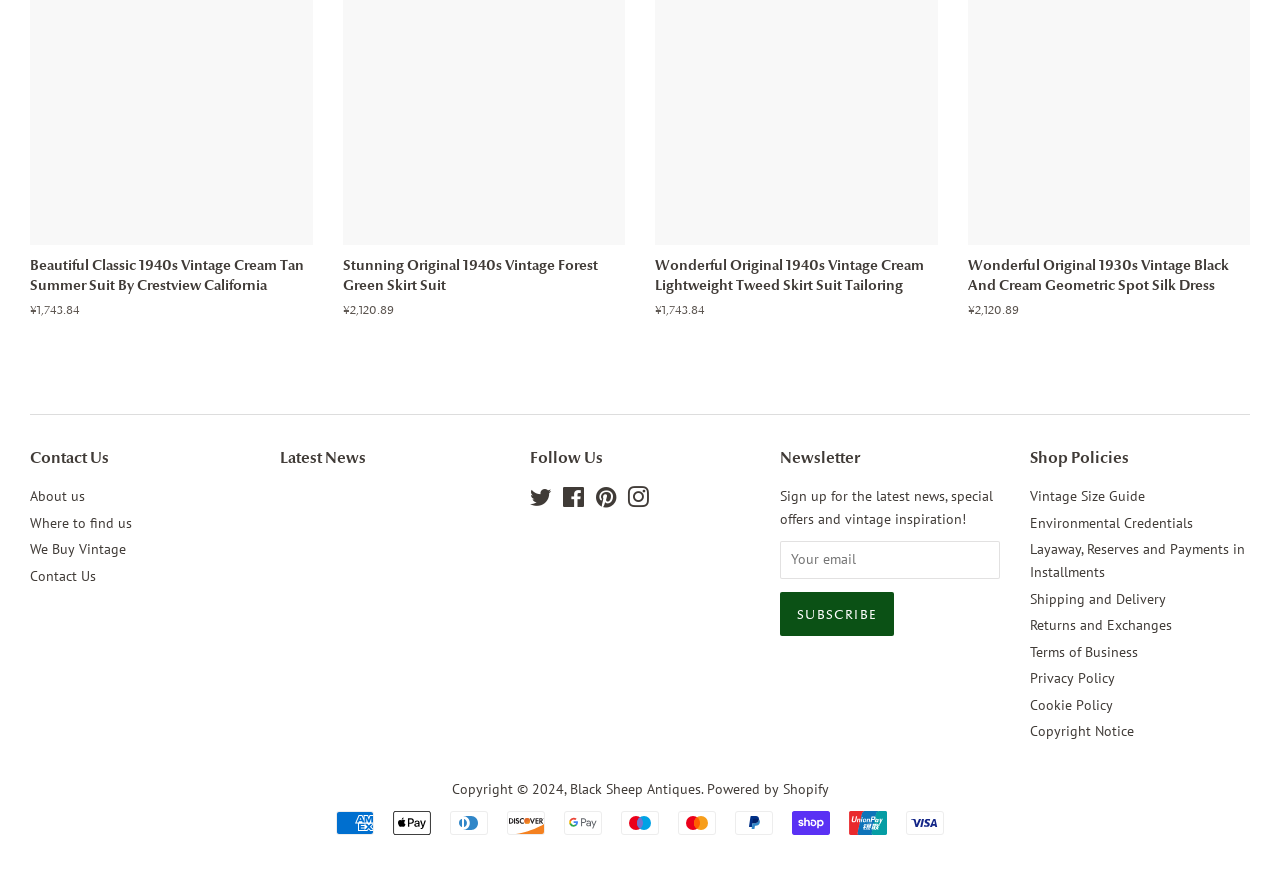Please identify the bounding box coordinates of the clickable element to fulfill the following instruction: "Enter email address". The coordinates should be four float numbers between 0 and 1, i.e., [left, top, right, bottom].

[0.609, 0.622, 0.781, 0.665]